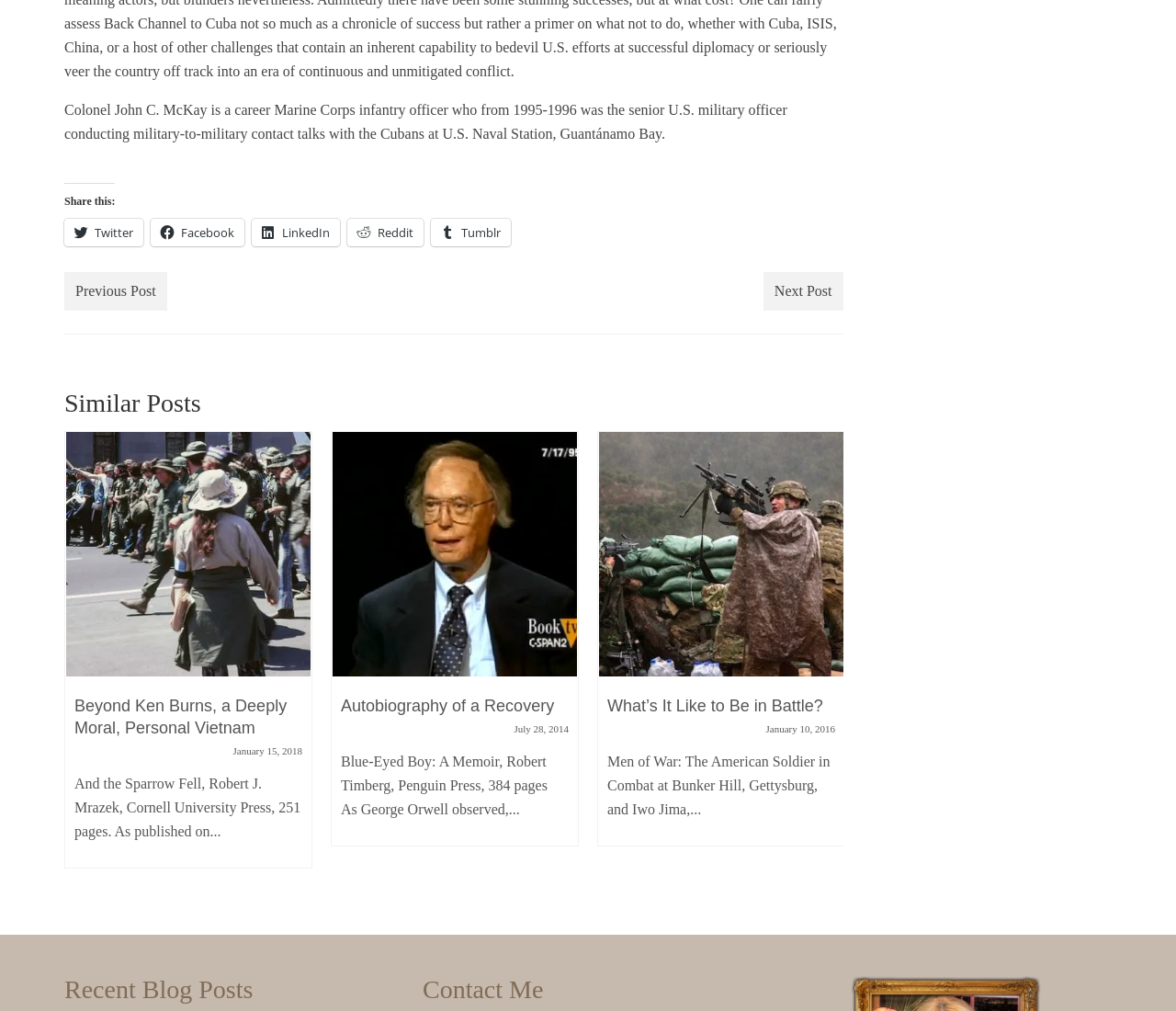Based on the image, give a detailed response to the question: What is the title of the first similar post?

I looked at the 'Similar Posts' section and found the first option, which is a link with the title 'Autobiography of a Recovery'.